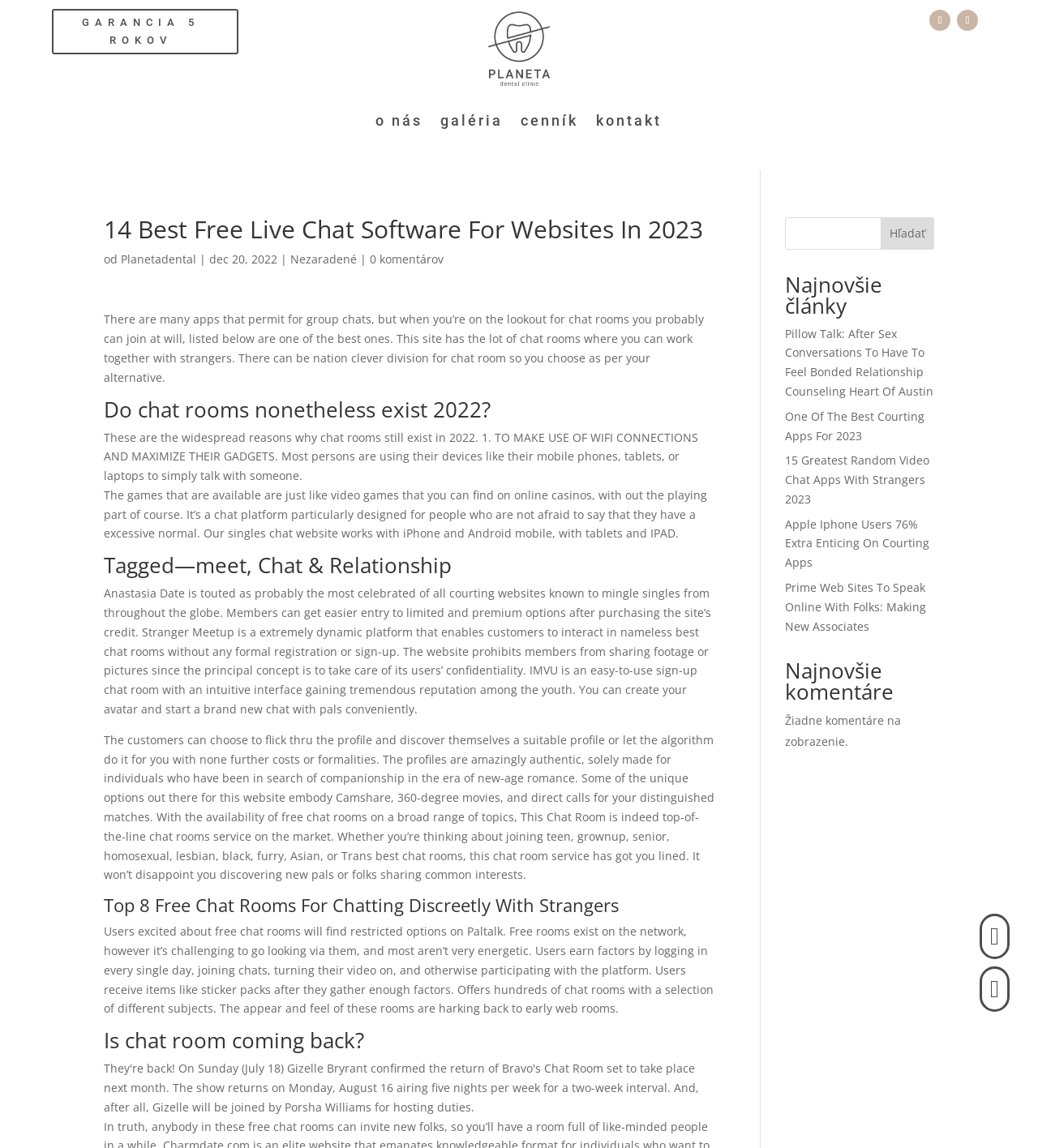What is the topic of the webpage?
Provide a concise answer using a single word or phrase based on the image.

Chat rooms